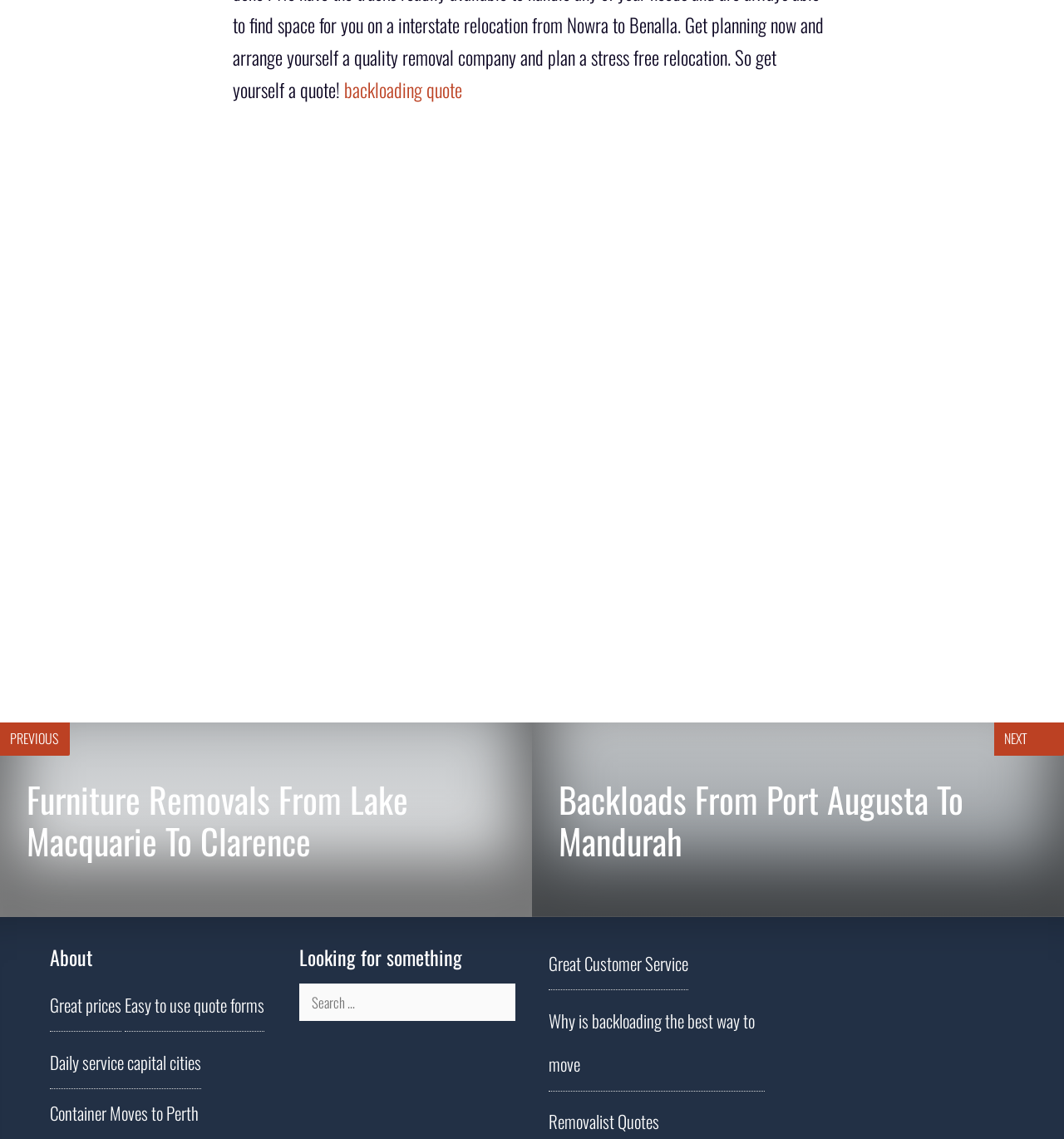Can I search for something on this webpage?
Please give a detailed and elaborate explanation in response to the question.

I can see a search box on the webpage with a label 'Search for:' which suggests that users can search for specific information or services on this webpage.